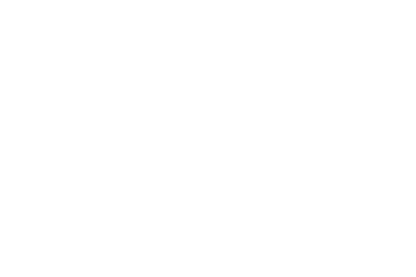Detail every visible element in the image extensively.

The image features the "Best Massage Chair," highlighting its sleek and modern design suited for relaxation and therapeutic purposes. Positioned prominently in the context of a promotional layout, this chair is marketed under the label "Gen Max™ 4D Massage Chair," emphasizing advanced features that ensure a customizable massage experience. It is visually appealing, inviting users to explore the ultimate in comfort and innovative technology for stress relief and well-being.

Accompanying the imagery, promotional text denotes a sale, suggesting that potential buyers can take advantage of special pricing for the chair. The overall presentation aims to engage prospective customers, showcasing the chair's aesthetic and functional benefits in a promotional setting.